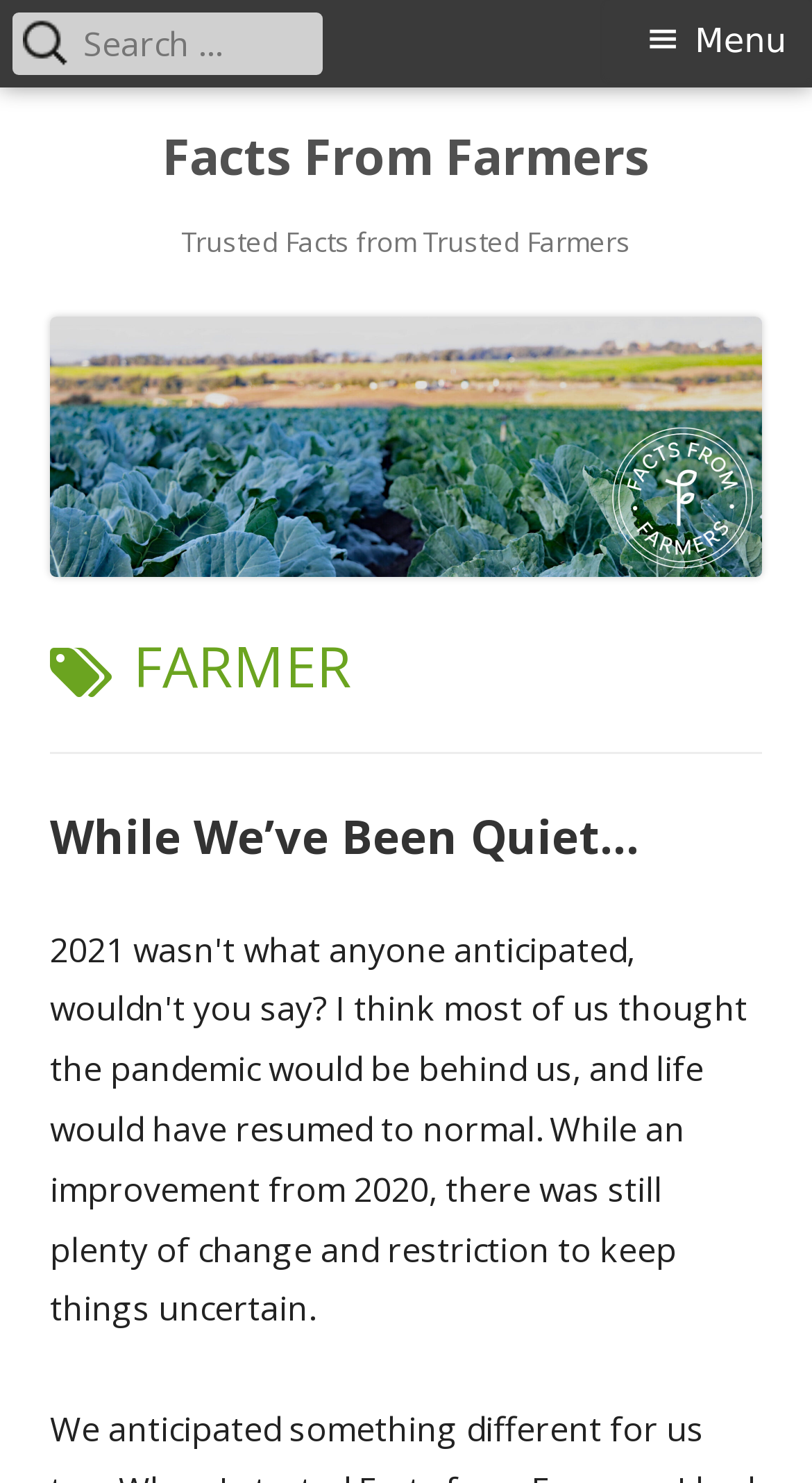What is the primary menu button?
Please provide a single word or phrase answer based on the image.

≡Menu